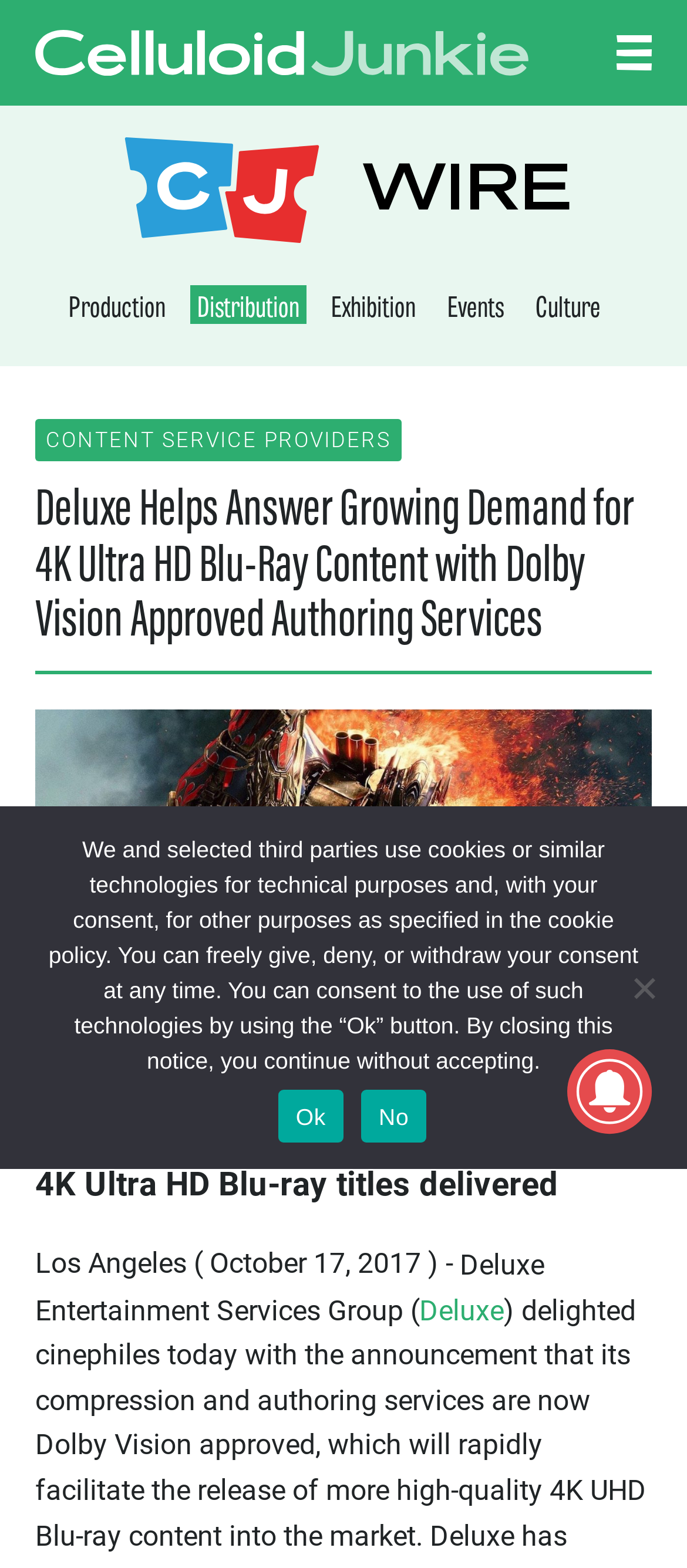What is the name of the movie mentioned in the article?
Using the image, provide a concise answer in one word or a short phrase.

Transformers: The Last Knight